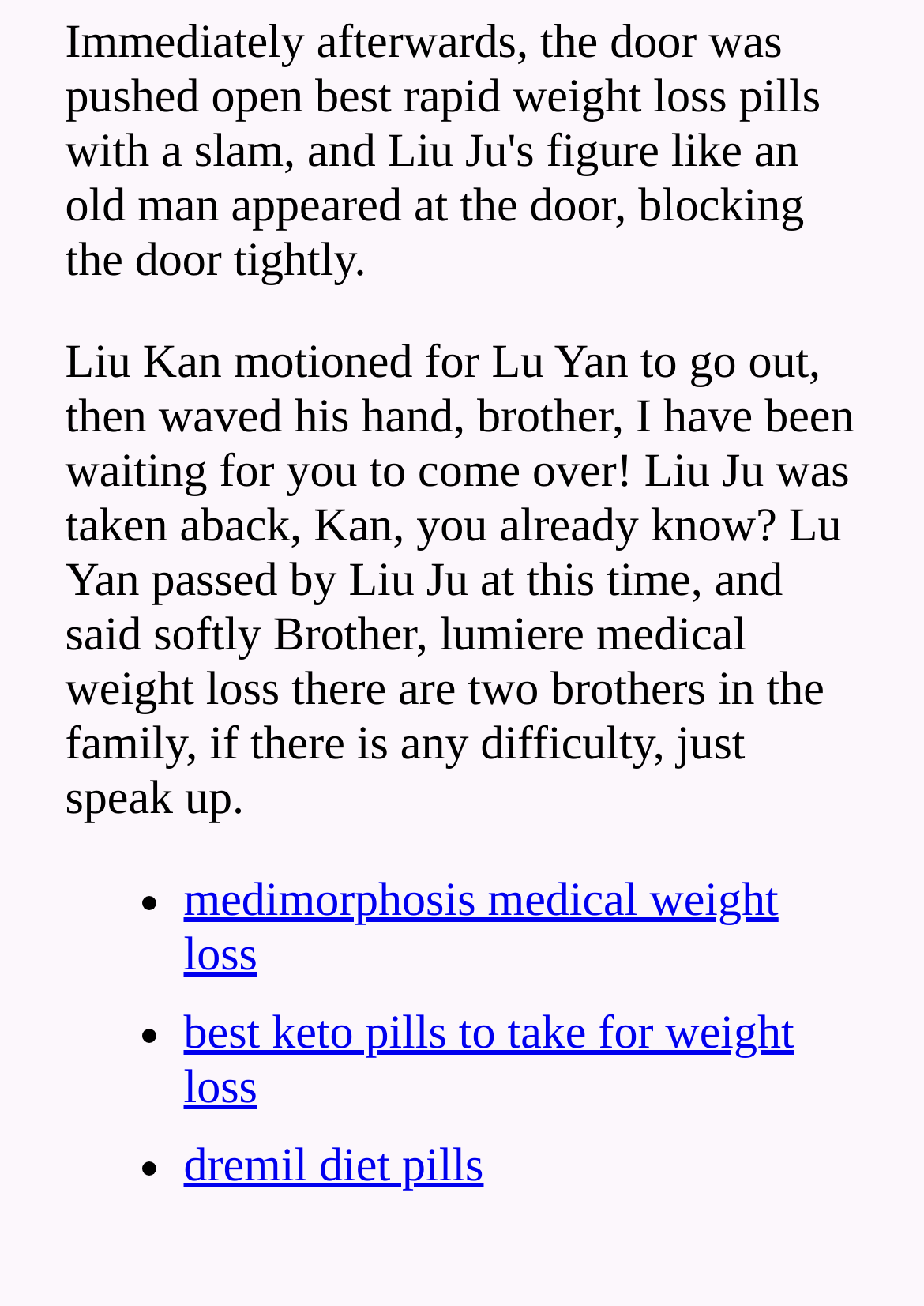Use one word or a short phrase to answer the question provided: 
What is the tone of the conversation?

Friendly